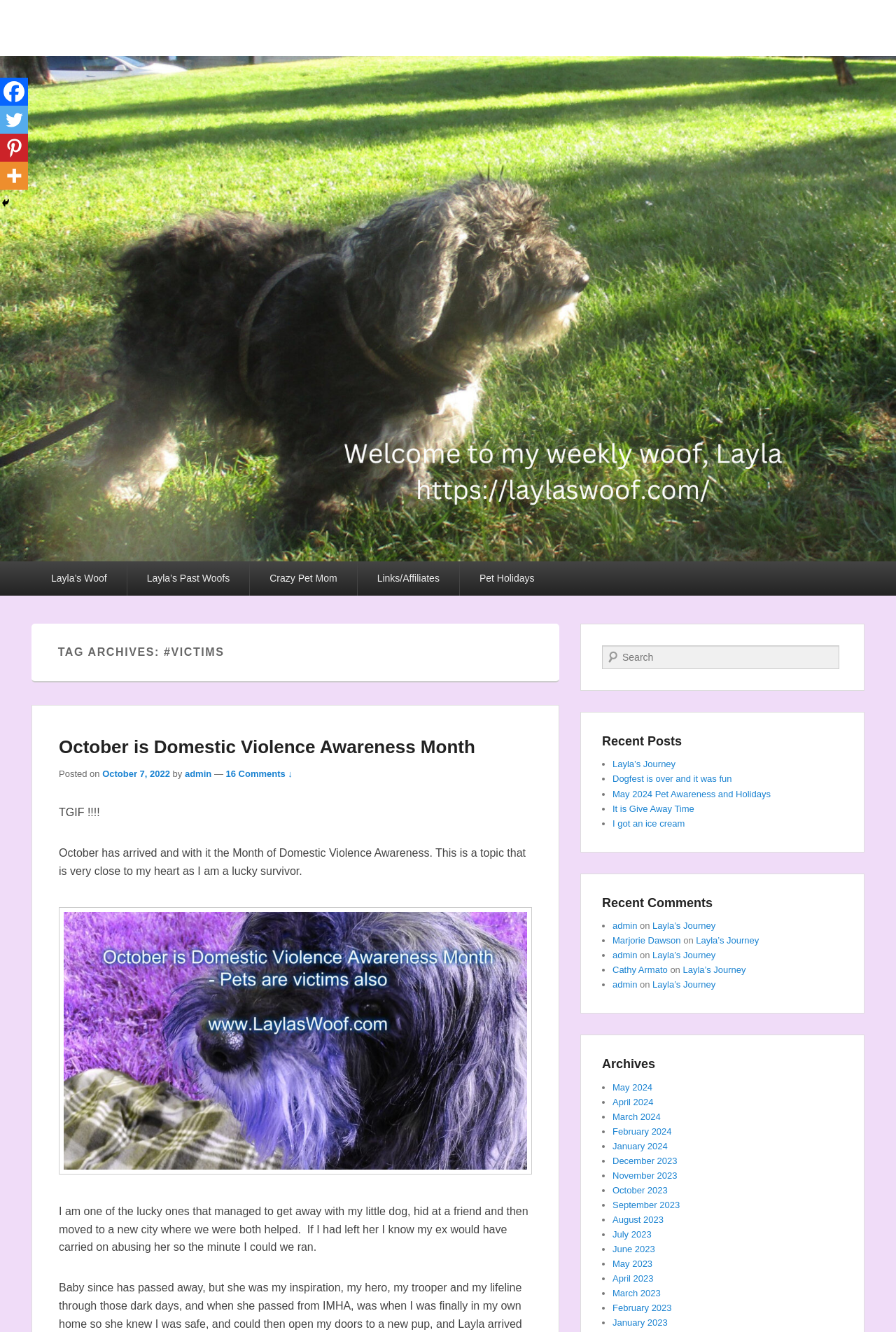What is the name of the author of the latest article?
Please provide a single word or phrase as your answer based on the image.

admin